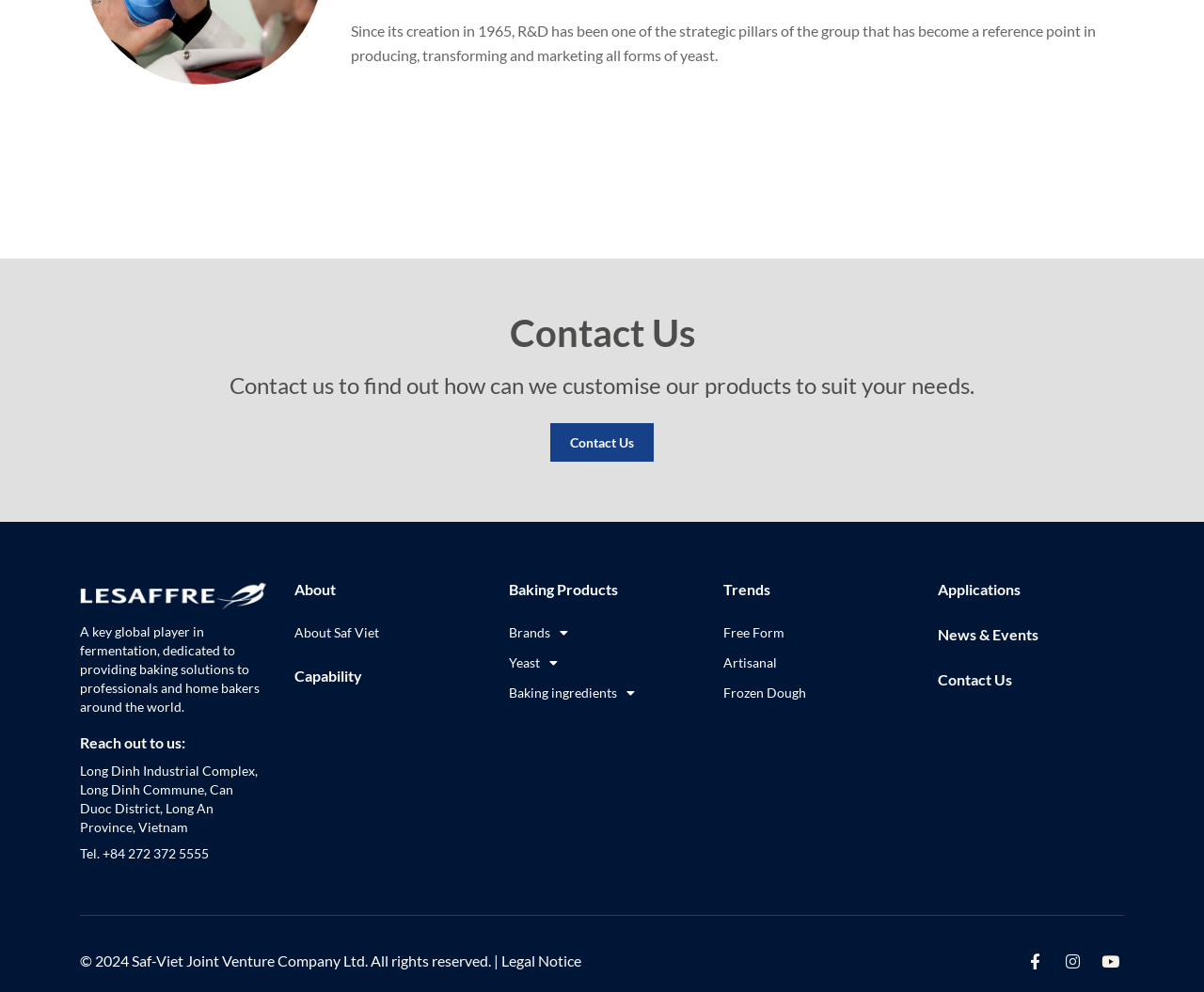What is the company's main business?
Look at the screenshot and respond with one word or a short phrase.

Yeast production